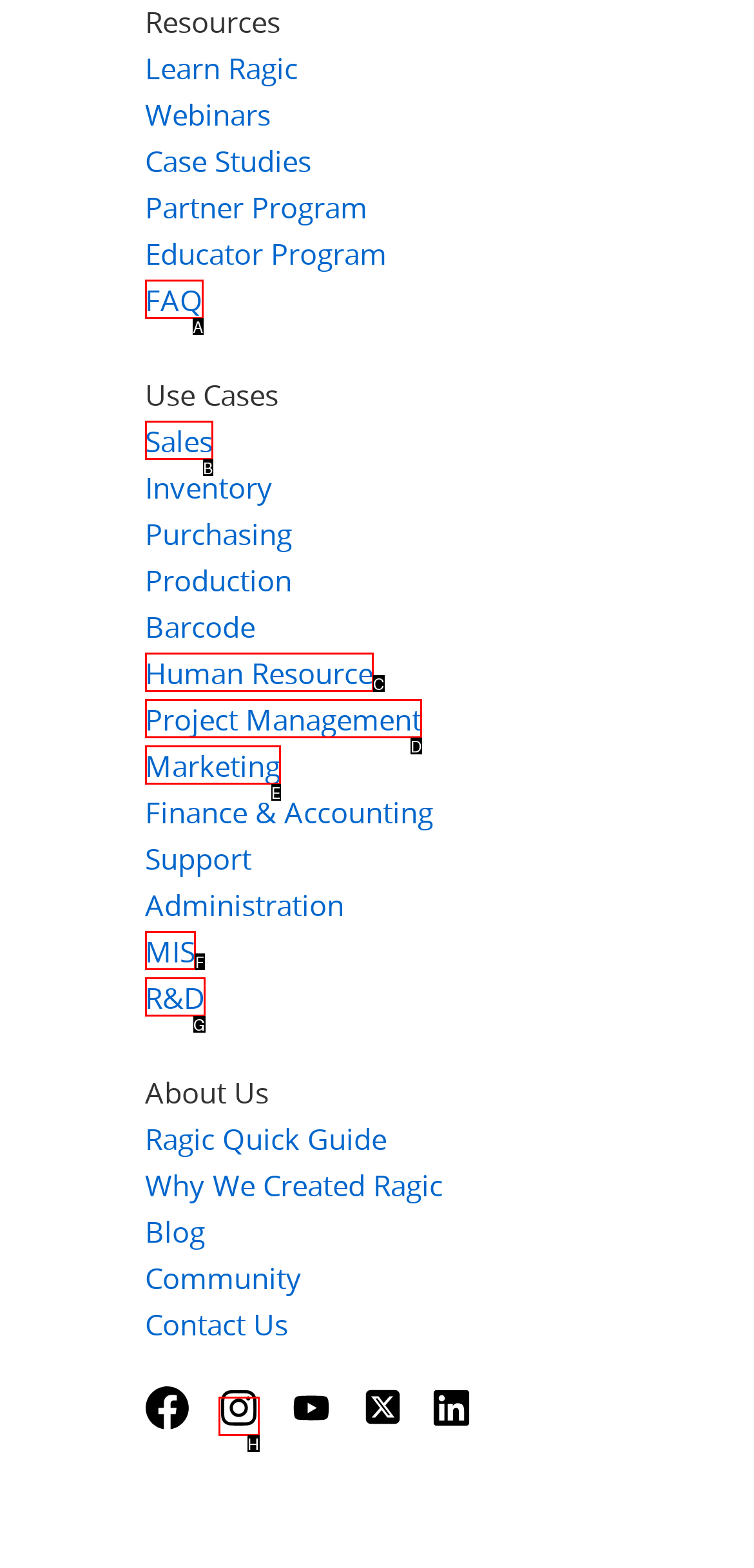Based on the provided element description: Human Resource, identify the best matching HTML element. Respond with the corresponding letter from the options shown.

C